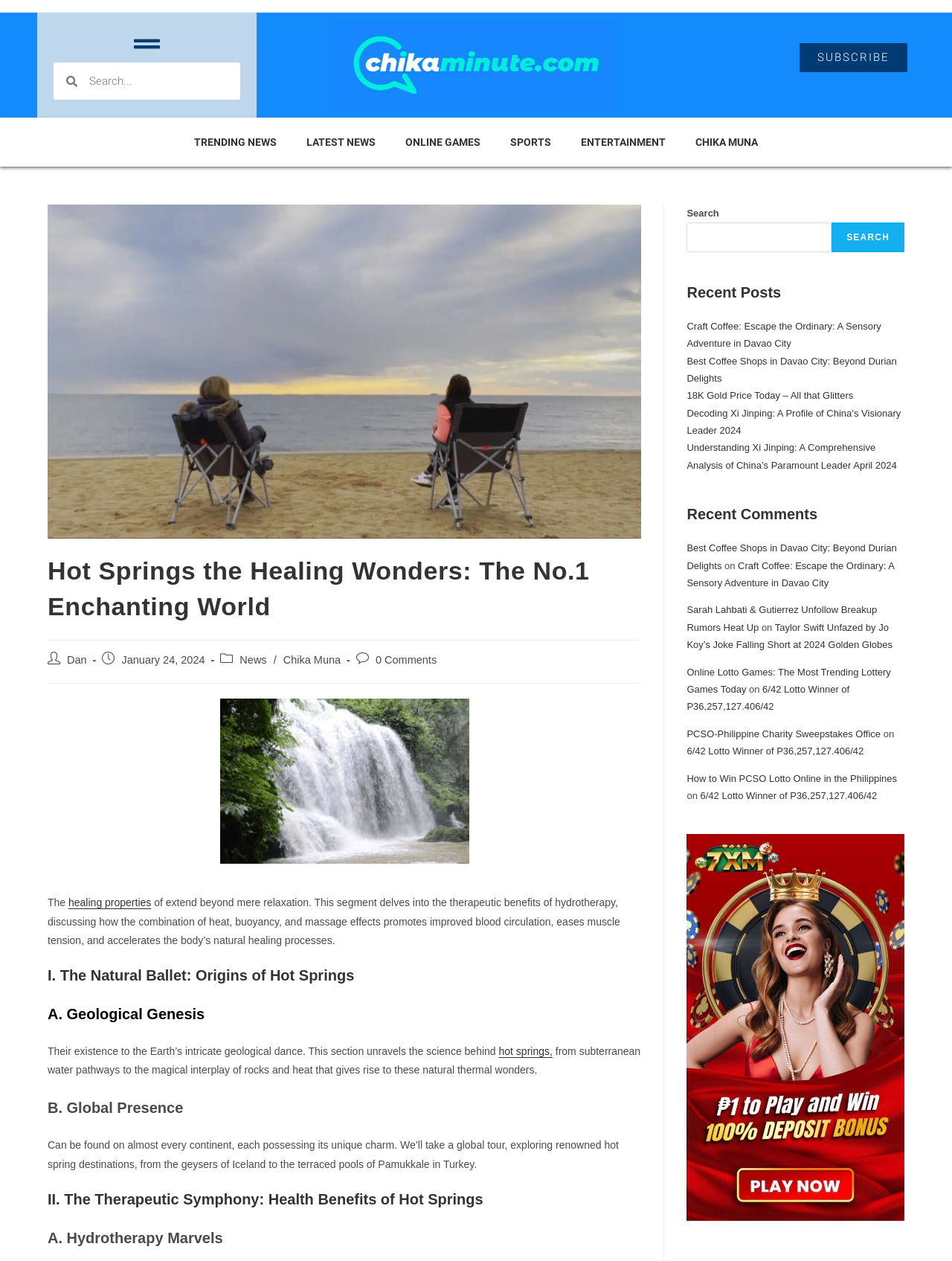Please provide a comprehensive response to the question based on the details in the image: What type of content is listed in the 'Recent Posts' section?

The 'Recent Posts' section lists several links with titles such as 'Craft Coffee: Escape the Ordinary: A Sensory Adventure in Davao City' and 'Best Coffee Shops in Davao City: Beyond Durian Delights'. This suggests that the section is listing article titles, likely from the website's blog or news section.